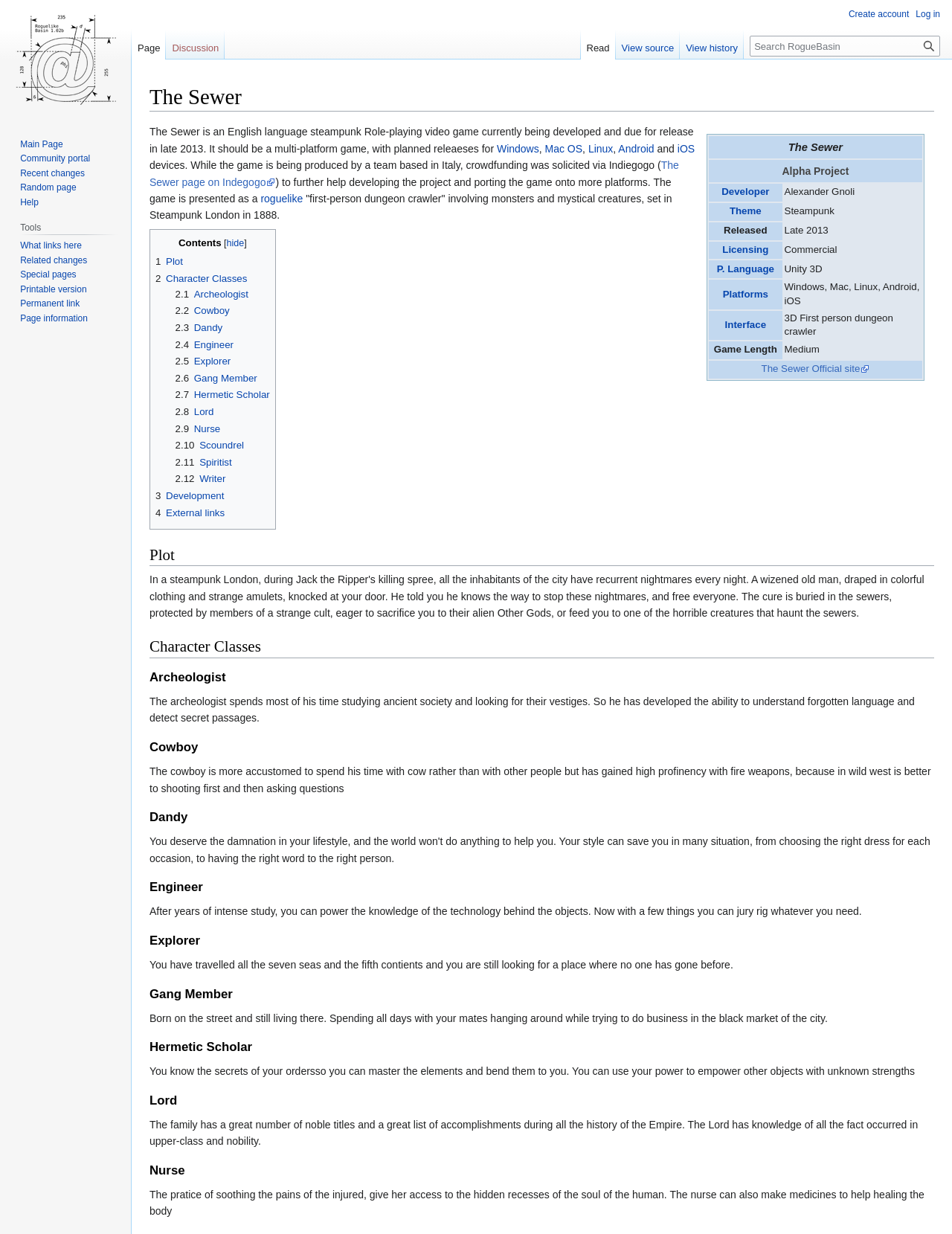Find the bounding box coordinates for the UI element that matches this description: "title="Visit the main page"".

[0.006, 0.0, 0.131, 0.096]